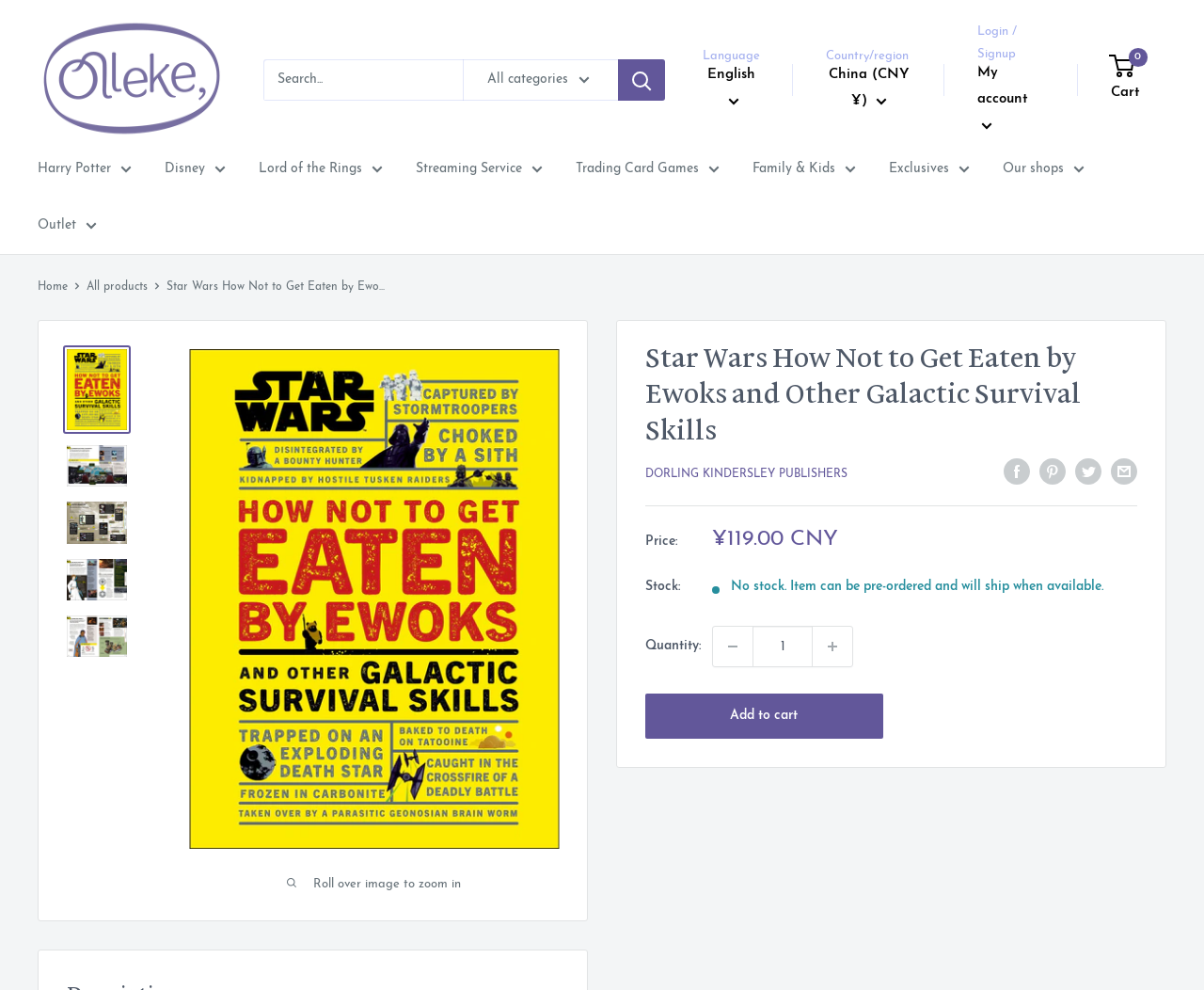Please identify the coordinates of the bounding box that should be clicked to fulfill this instruction: "Add to cart".

[0.536, 0.701, 0.733, 0.747]